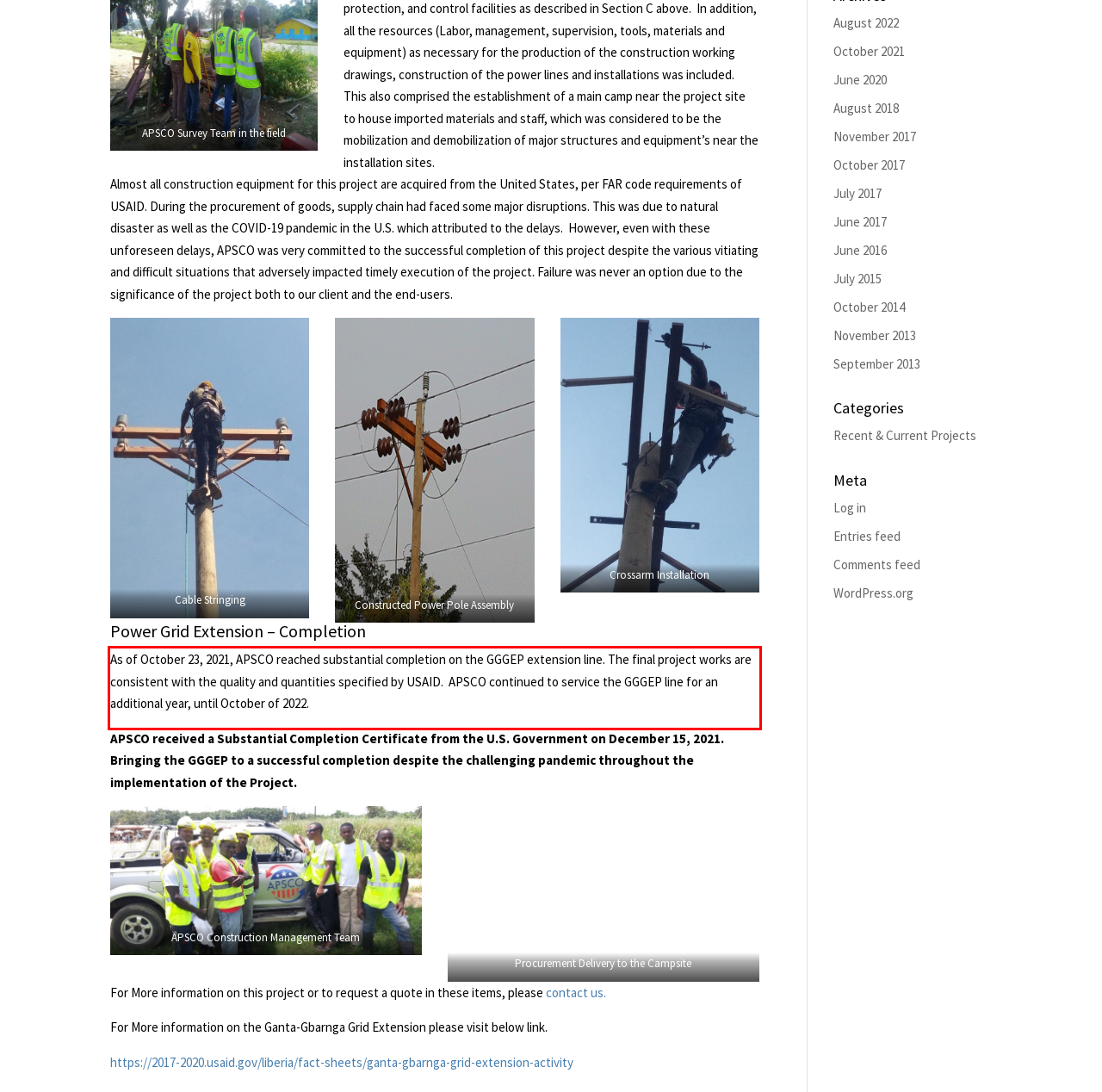Analyze the screenshot of the webpage and extract the text from the UI element that is inside the red bounding box.

As of October 23, 2021, APSCO reached substantial completion on the GGGEP extension line. The final project works are consistent with the quality and quantities specified by USAID. APSCO continued to service the GGGEP line for an additional year, until October of 2022.